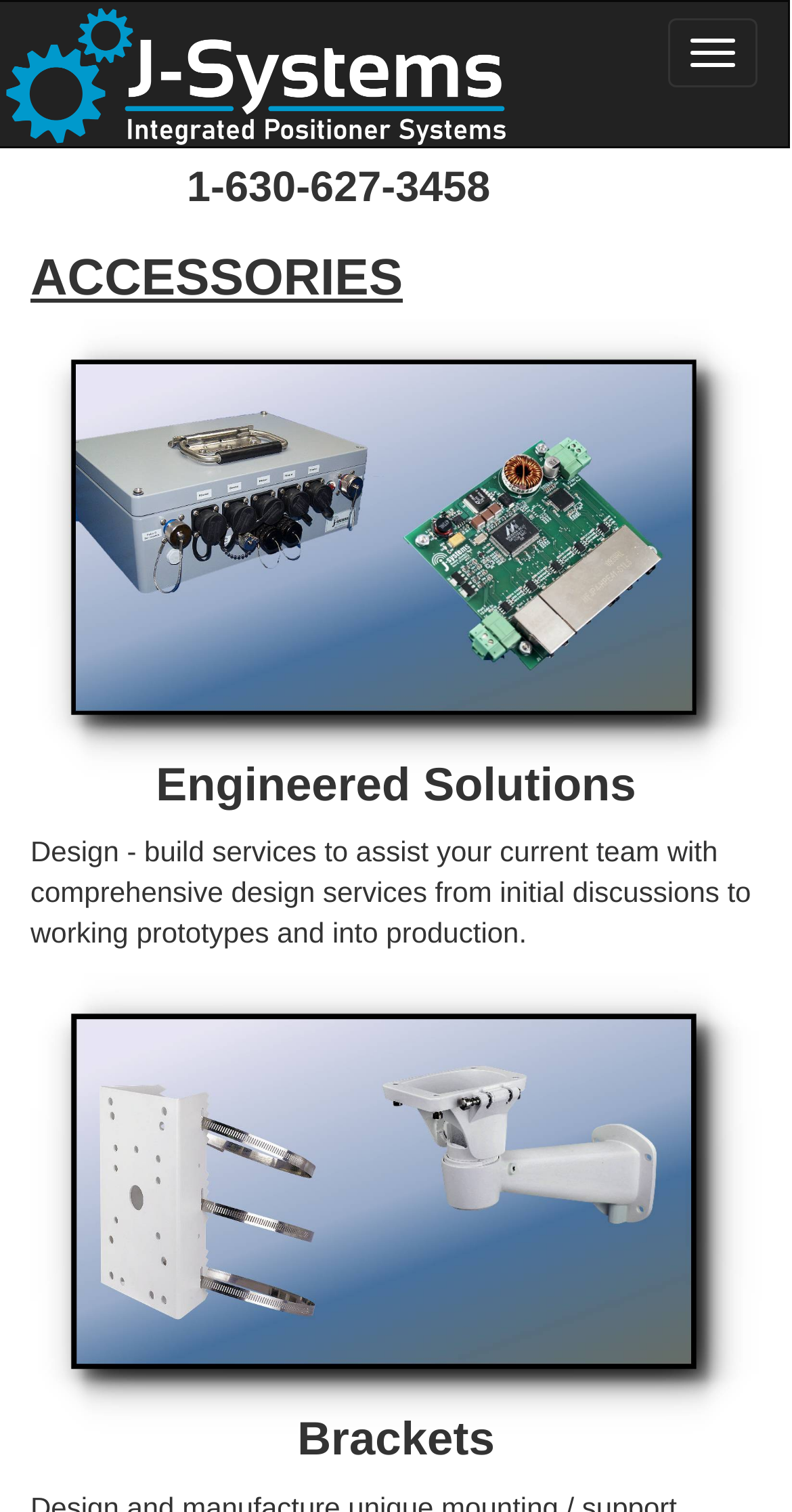Highlight the bounding box of the UI element that corresponds to this description: "parent_node: Toggle navigation".

[0.0, 0.001, 0.995, 0.096]